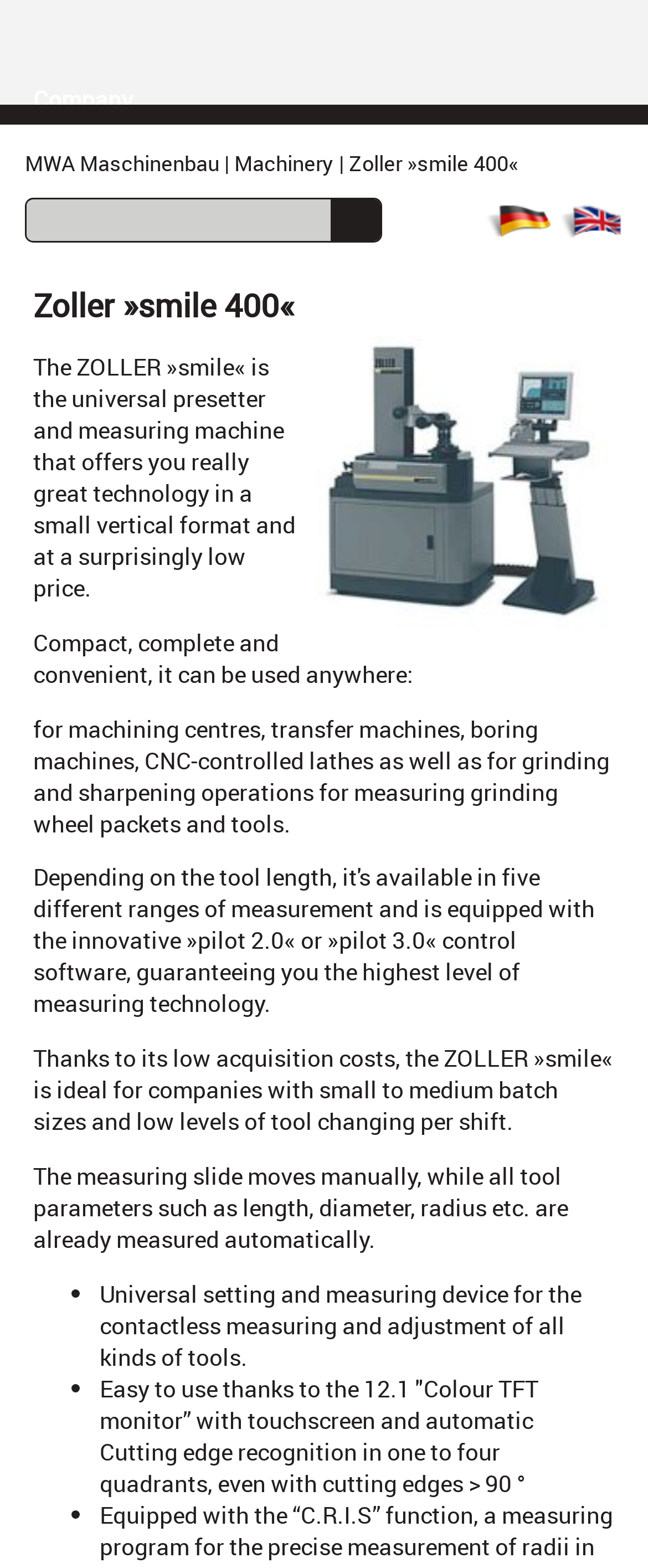Pinpoint the bounding box coordinates of the clickable area necessary to execute the following instruction: "Click the 'Machinery' dropdown menu". The coordinates should be given as four float numbers between 0 and 1, namely [left, top, right, bottom].

[0.0, 0.873, 0.272, 0.982]